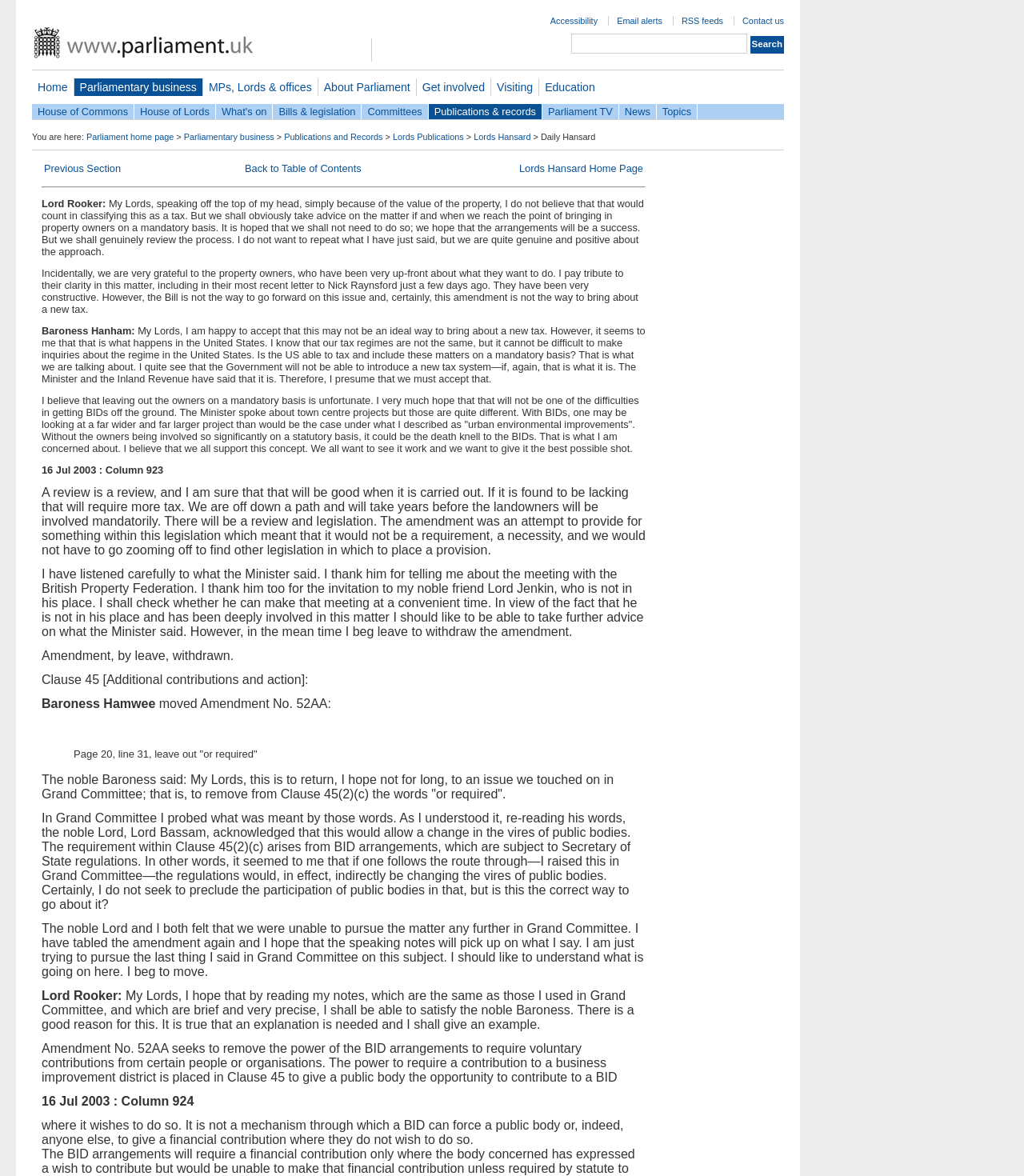What is the purpose of the review mentioned in the text?
Please provide a single word or phrase answer based on the image.

To assess the effectiveness of BIDs